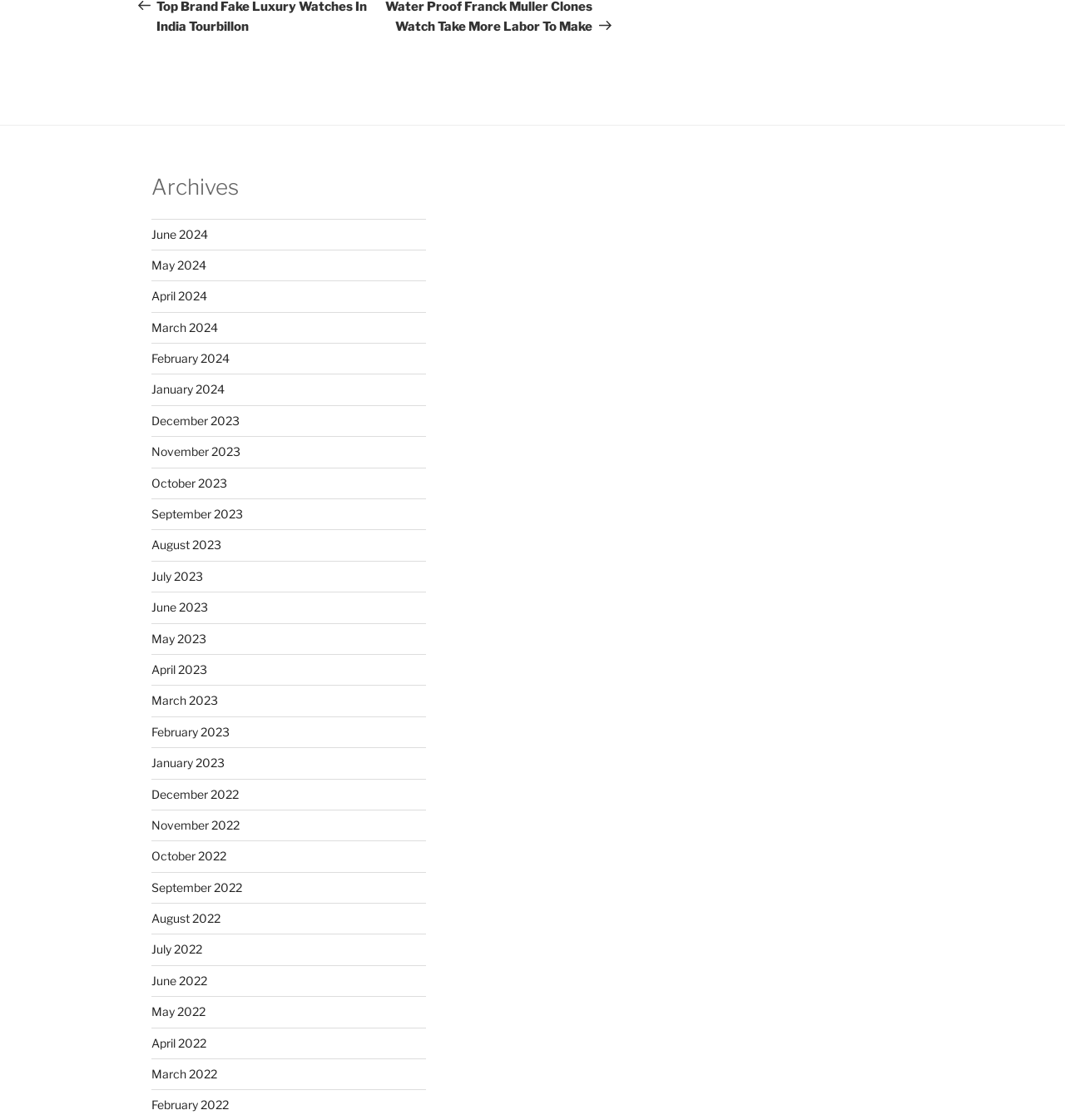Given the description "May 2022", determine the bounding box of the corresponding UI element.

[0.142, 0.897, 0.193, 0.91]